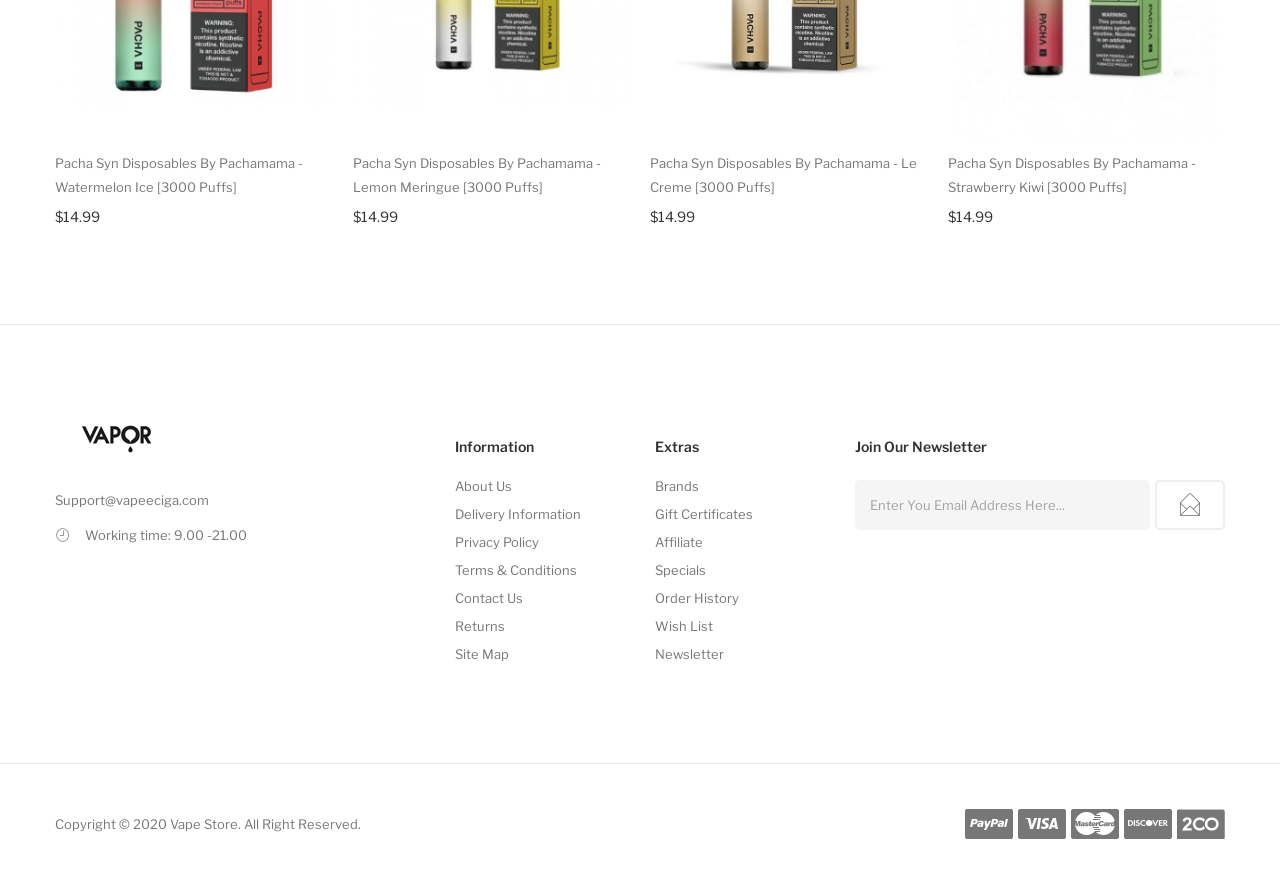For the following element description, predict the bounding box coordinates in the format (top-left x, top-left y, bottom-right x, bottom-right y). All values should be floating point numbers between 0 and 1. Description: Add to Cart

[0.268, 0.23, 0.336, 0.259]